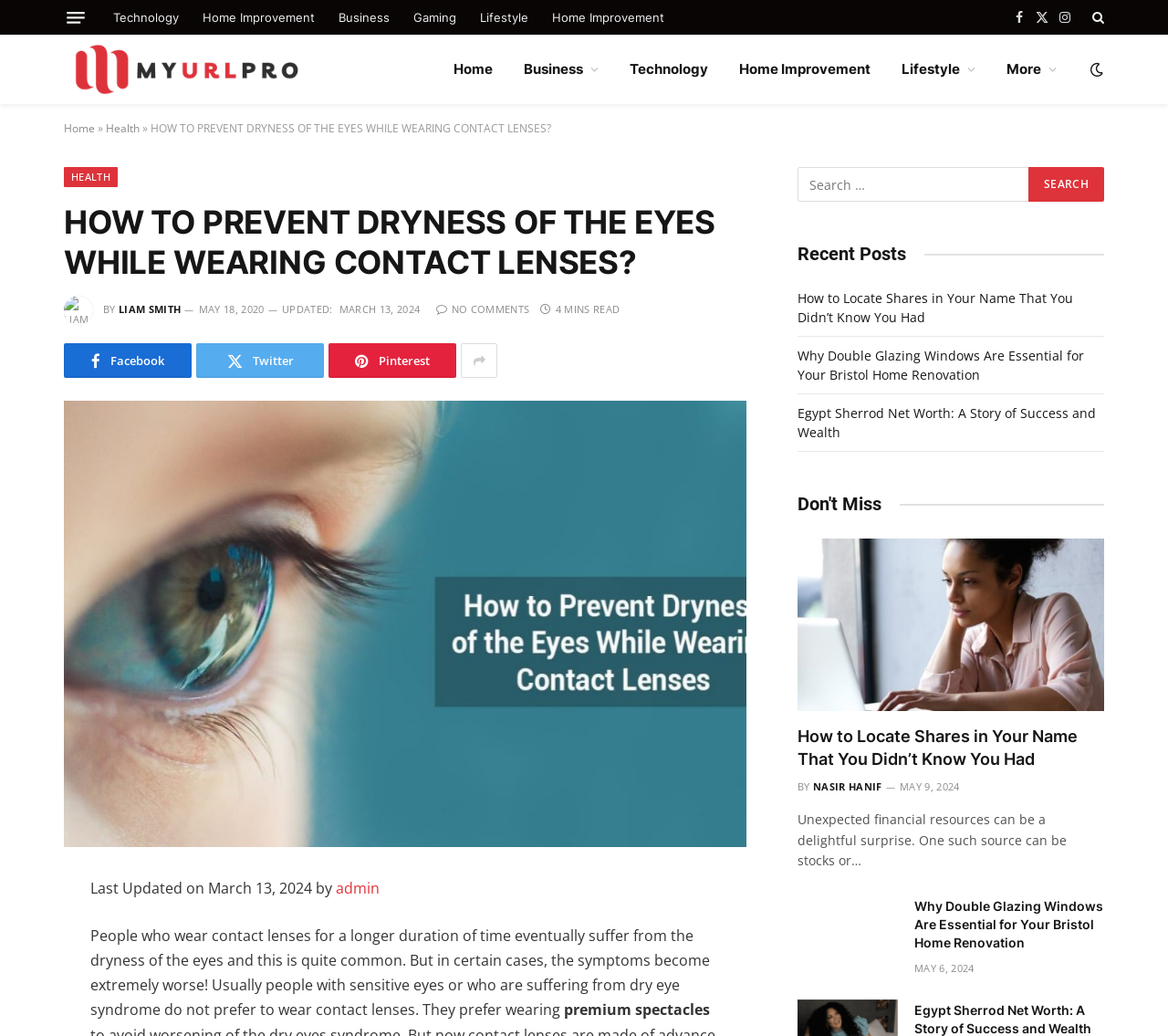Generate a detailed explanation of the webpage's features and information.

This webpage is about preventing dryness of the eyes while wearing contact lenses. At the top, there is a menu button and several links to different categories, including Technology, Home Improvement, Business, Gaming, and Lifestyle. Below these links, there are social media icons, including Facebook, Twitter, and Instagram.

On the left side, there is a vertical menu with links to Home, Business, Technology, Home Improvement, and Lifestyle. Below this menu, there is a section with a heading "HOW TO PREVENT DRYNESS OF THE EYES WHILE WEARING CONTACT LENSES?" and an image of a person, likely the author, Liam Smith. The article's publication date and time are also displayed.

The main content of the webpage is an article about preventing dryness of the eyes while wearing contact lenses. The article discusses how people who wear contact lenses for a longer duration of time may suffer from dryness of the eyes and how those with sensitive eyes or dry eye syndrome may prefer to wear premium spectacles instead.

On the right side, there is a search bar with a search button. Below the search bar, there is a section with a heading "Recent Posts" and several links to recent articles, including "How to Locate Shares in Your Name That You Didn’t Know You Had" and "Why Double Glazing Windows Are Essential for Your Bristol Home Renovation".

At the bottom of the webpage, there is a section with a heading "Don't Miss" and an article about locating shares in your name that you didn't know you had. The article includes an image and a brief summary of the content.